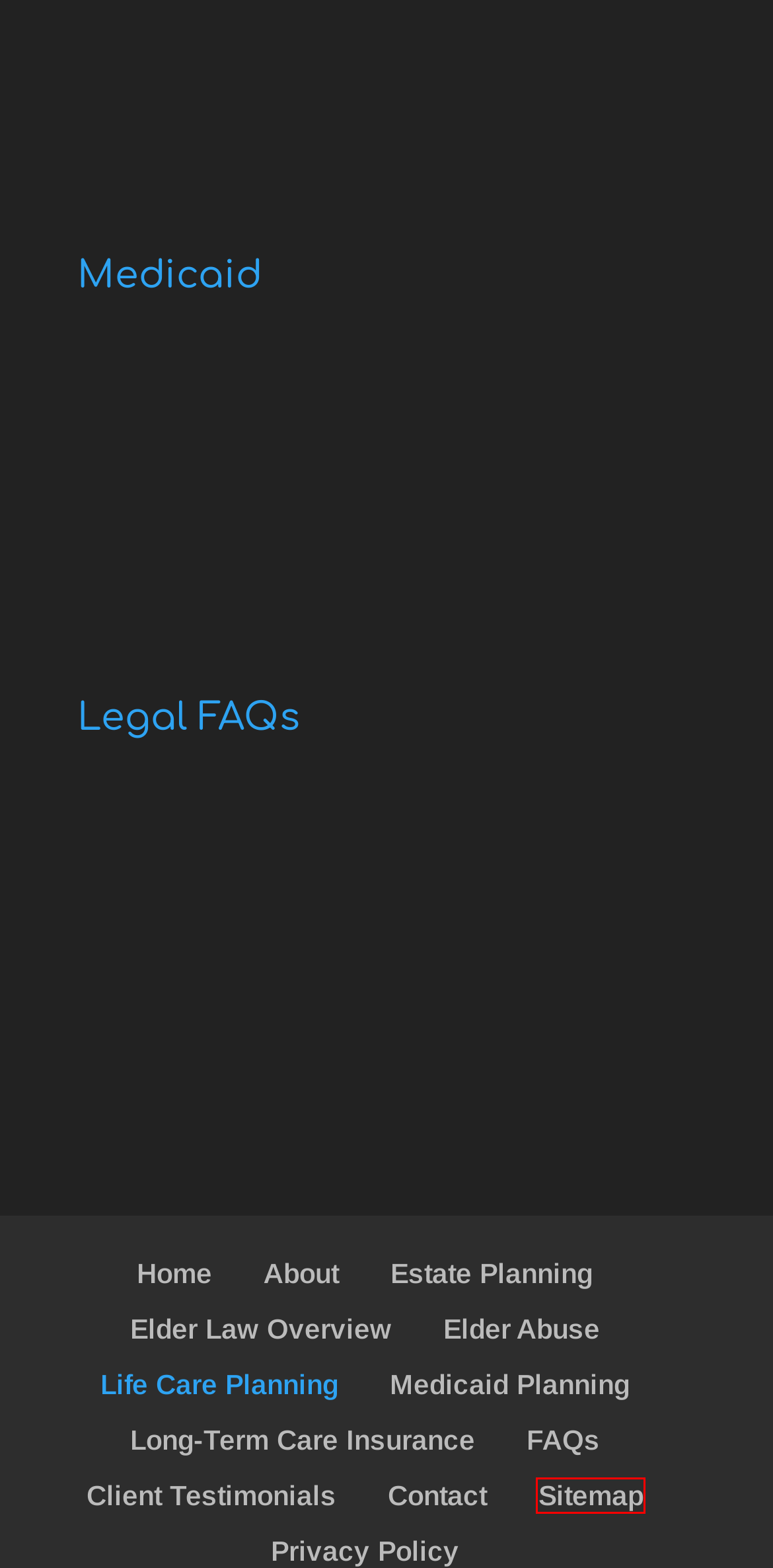Given a screenshot of a webpage with a red rectangle bounding box around a UI element, select the best matching webpage description for the new webpage that appears after clicking the highlighted element. The candidate descriptions are:
A. Cleveland Medicare Benefits Attorney | Beachwood Medicare |Bradley L. Greene
B. Legal FAQs | Cleveland Attorney Bradley L. Greene, Esq.
C. Sitemap | Attorney Bradley L. Greene, Esq. | Cleveland Attorney
D. Client Testimonials | Attorney Bradley L. Greene, Esq. | Cleveland Attorney
E. Cleveland Elder Abuse Law | Attorney Bradley L. Greene, Esq.
F. About Bradley L. Greene Esq. | Beachwood Attorney | Beachwood Lawyer | Elder Law
G. Estate Planning in Cleveland and Beachwood Ohio | Attorney Bradley L. Greene Esq.
H. Ohio Medicaid P

C